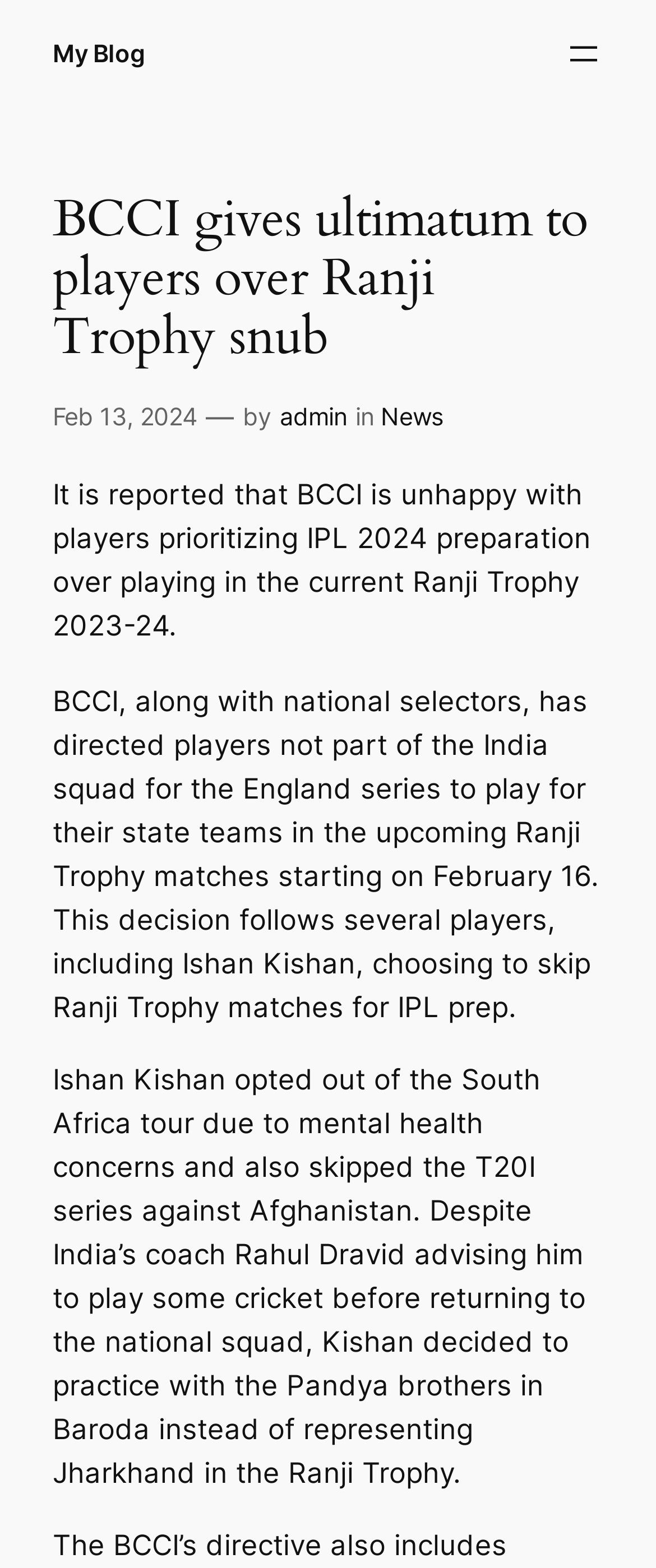Your task is to extract the text of the main heading from the webpage.

BCCI gives ultimatum to players over Ranji Trophy snub